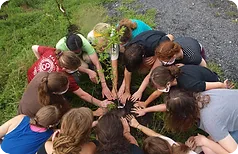Describe the image with as much detail as possible.

In this vibrant image, a group of campers from Wind Dance Farm & Wilderness Camp is engaged in a collective planting activity. Surrounded by lush greenery, the campers are gathered around a newly planted tree, placing their hands on the soil as a symbolic gesture of care and connection to nature. Various shirt colors indicate a diverse and lively group, reflecting the joy of community involvement and teamwork in sustainable gardening practices. This hands-on experience is a core aspect of the camp's philosophy, where participants not only learn about the environment but also actively contribute to it, fostering a deep appreciation for the land and the food they cultivate.